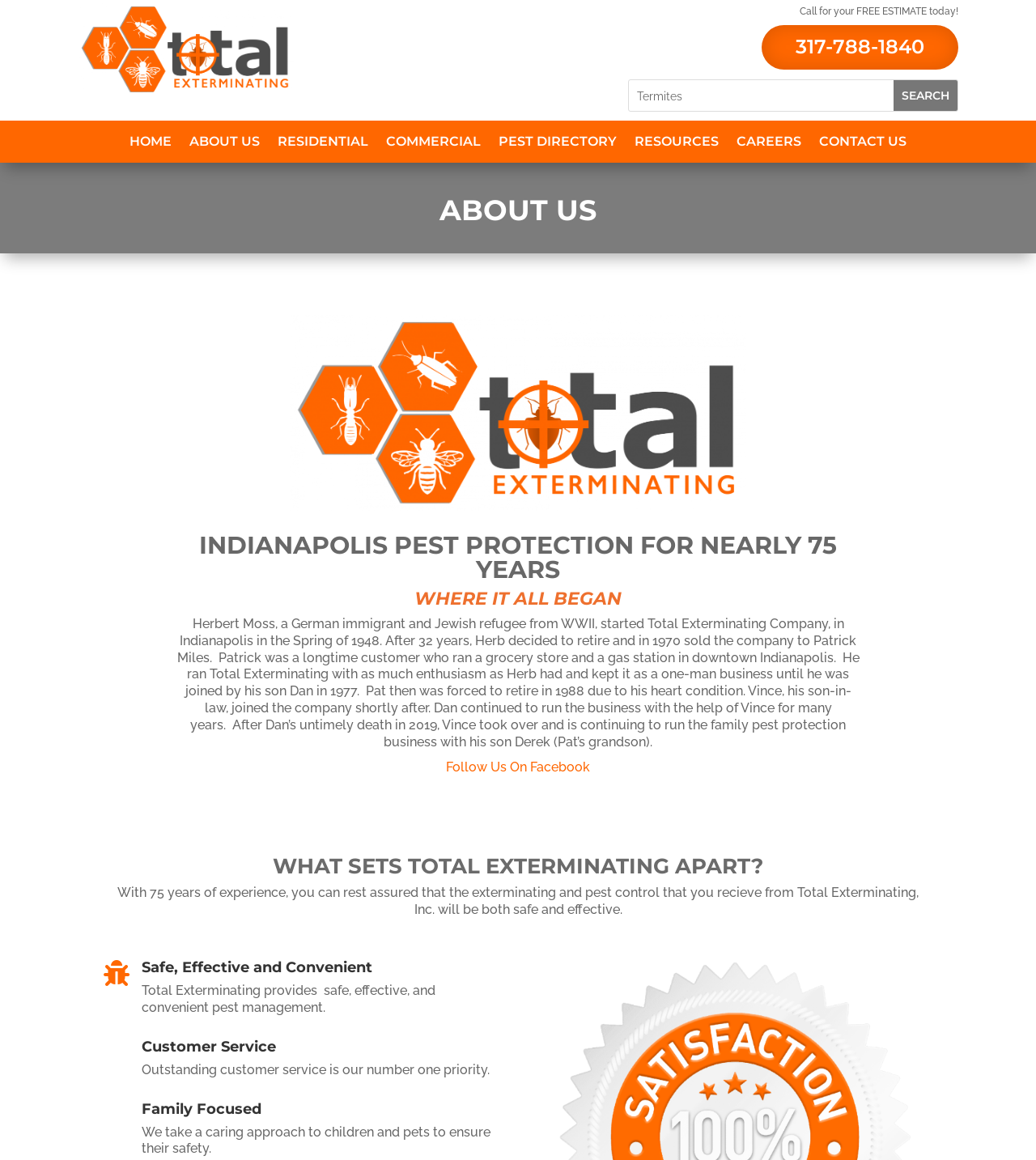Find the bounding box coordinates of the element I should click to carry out the following instruction: "Follow the company on Facebook".

[0.43, 0.655, 0.57, 0.668]